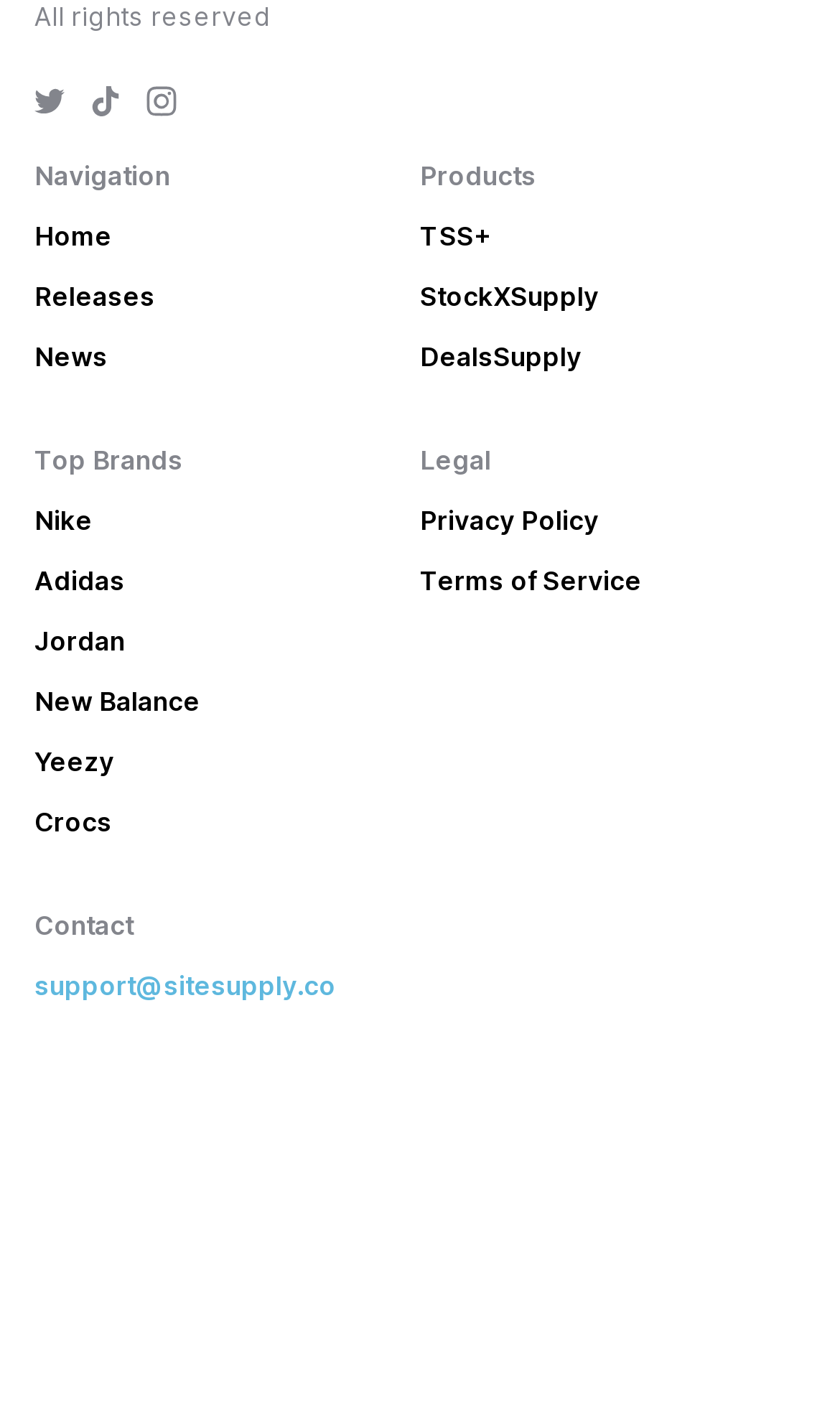Using the details from the image, please elaborate on the following question: What social media platforms are linked?

I found three links with images, which are 'SiteSupply Twitter', 'SiteSupply TikTok', and 'SiteSupply Instagram', indicating that the website is linked to these three social media platforms.